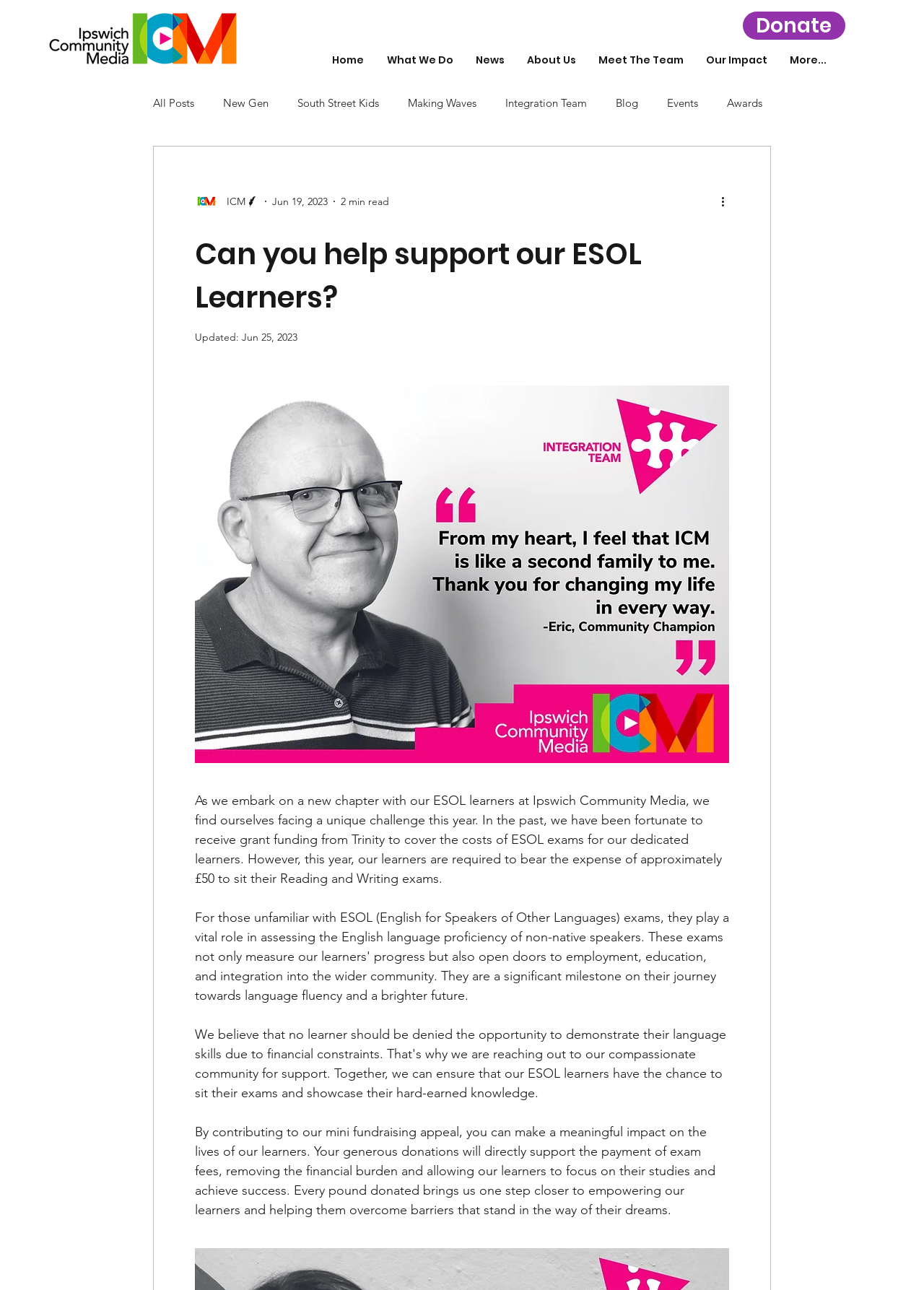Please analyze the image and provide a thorough answer to the question:
What is the impact of contributing to the fundraising appeal?

The webpage states that contributing to the fundraising appeal will make a meaningful impact on the lives of ESOL learners, empowering them to overcome barriers and achieve success.